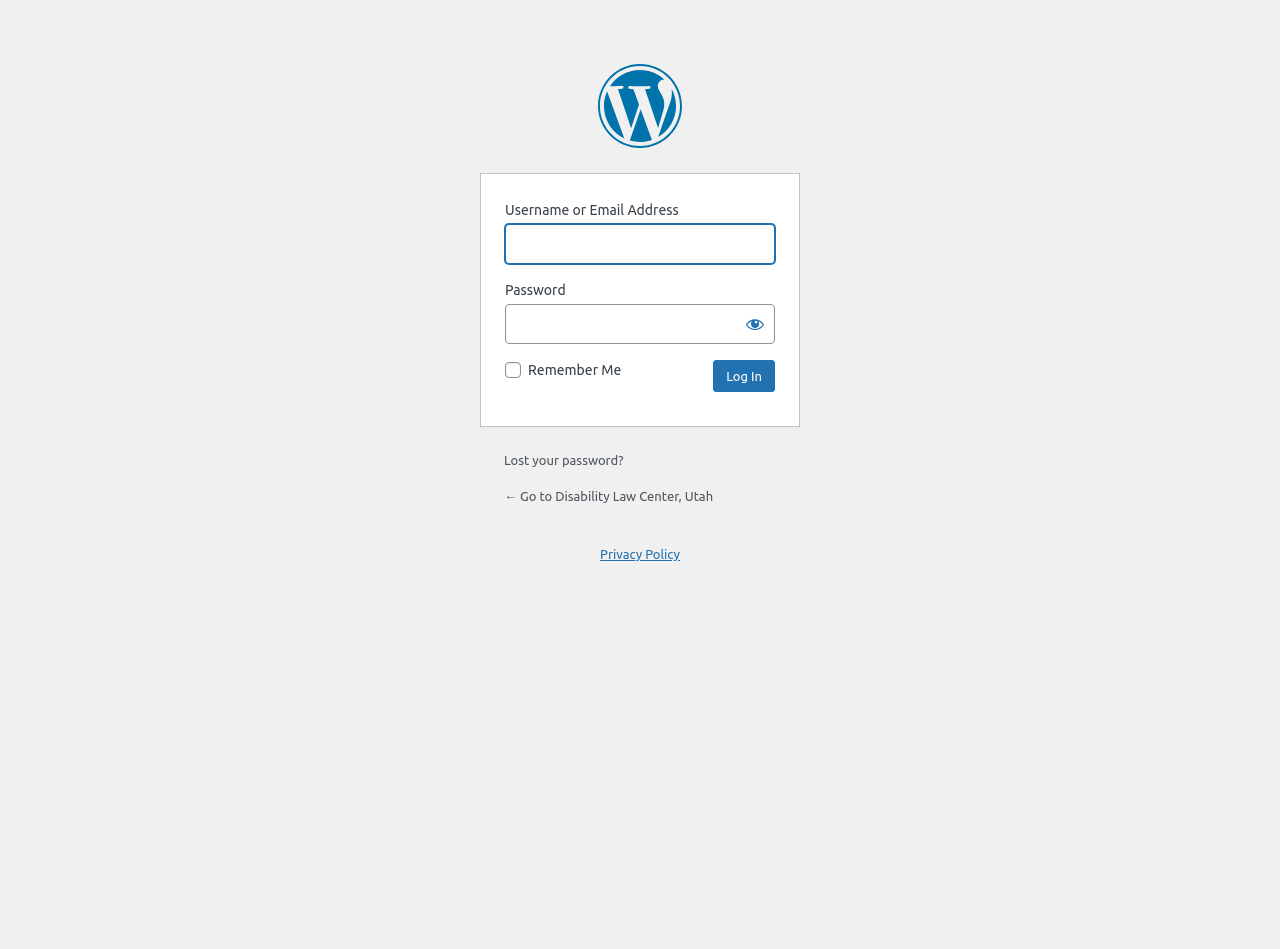Specify the bounding box coordinates for the region that must be clicked to perform the given instruction: "Show password".

[0.574, 0.32, 0.605, 0.362]